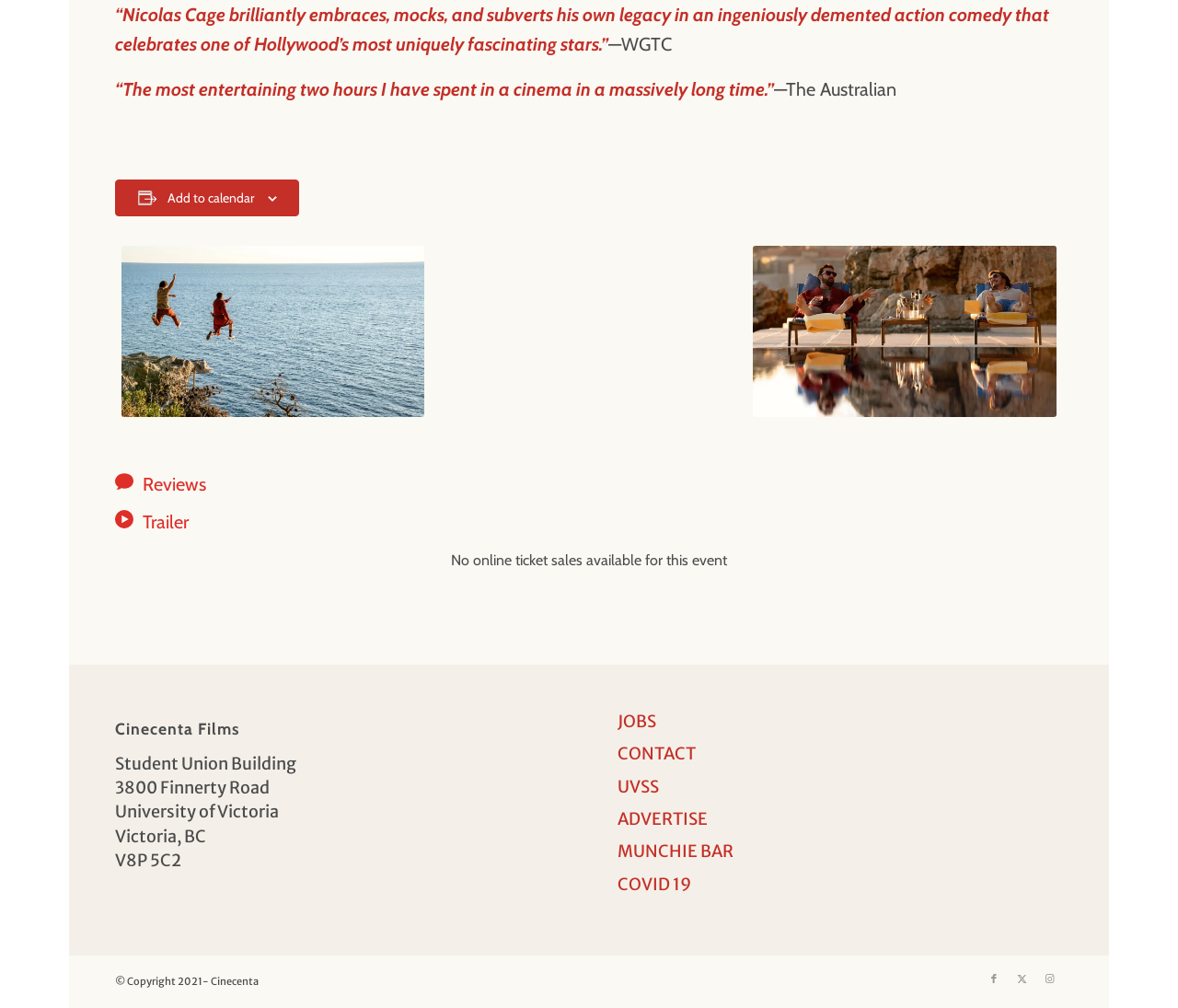What can be added to a calendar?
Give a one-word or short-phrase answer derived from the screenshot.

An event